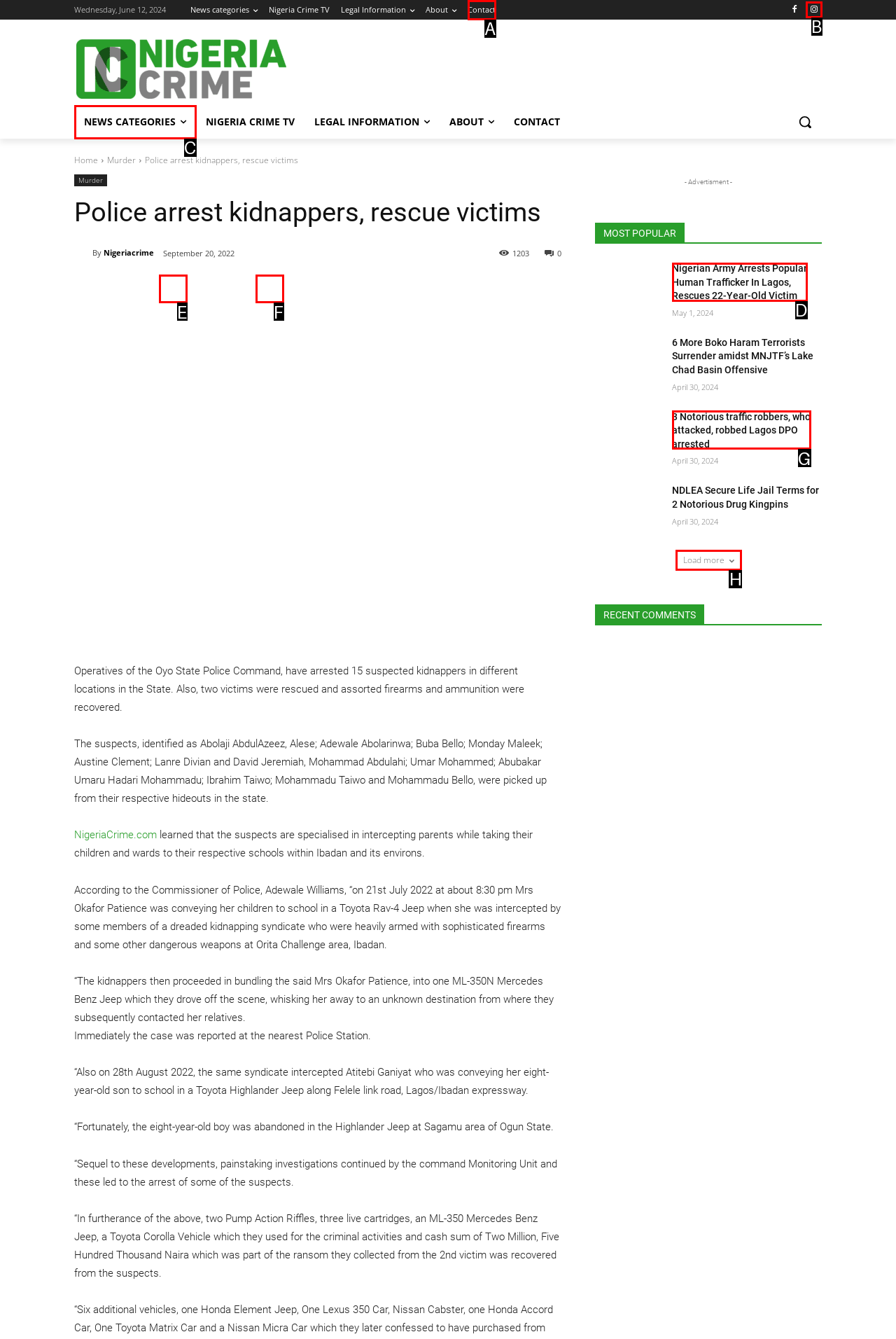Point out the letter of the HTML element you should click on to execute the task: Load more news
Reply with the letter from the given options.

H